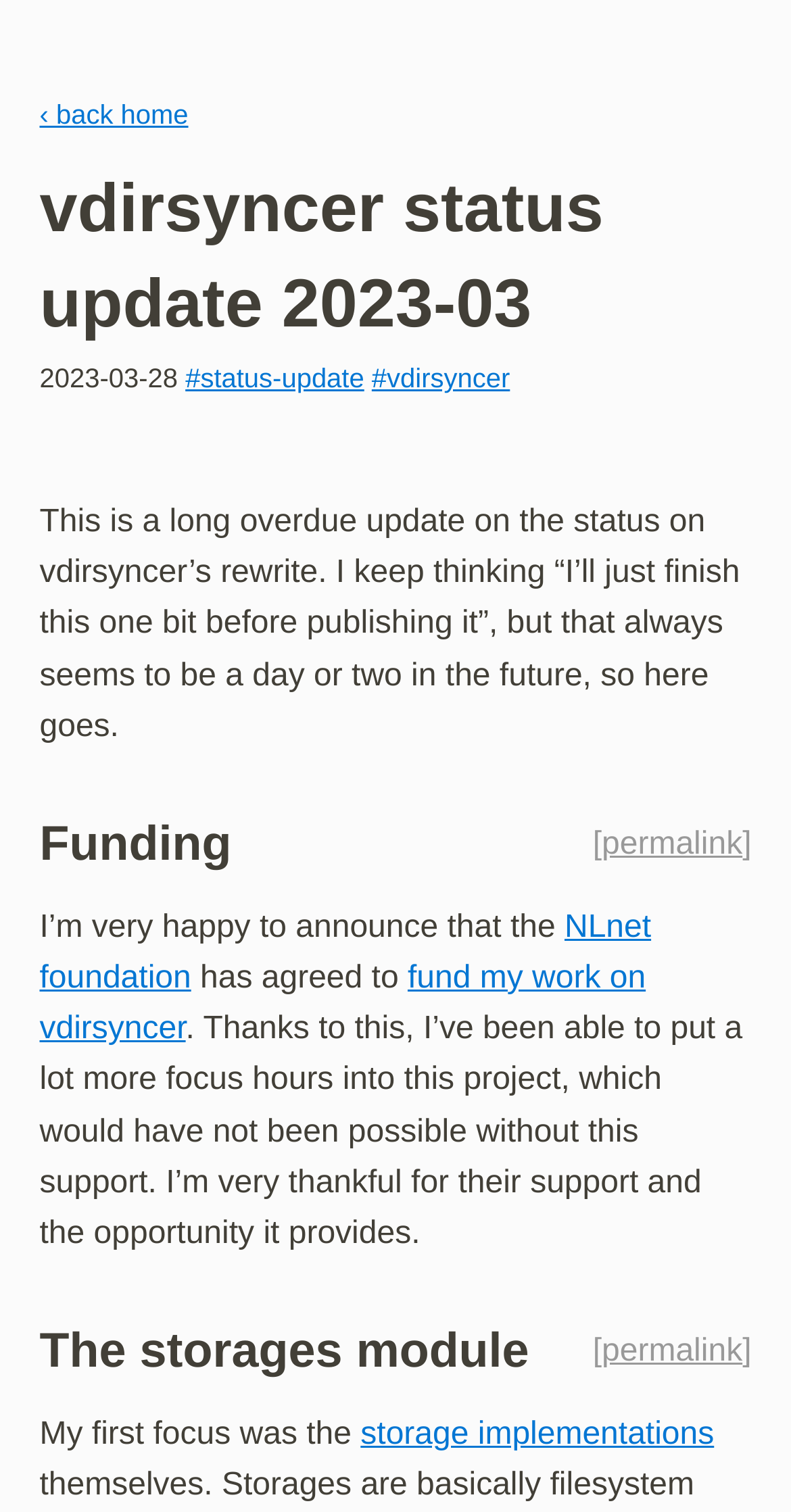Locate the bounding box coordinates of the area you need to click to fulfill this instruction: 'view funding details'. The coordinates must be in the form of four float numbers ranging from 0 to 1: [left, top, right, bottom].

[0.761, 0.547, 0.939, 0.57]